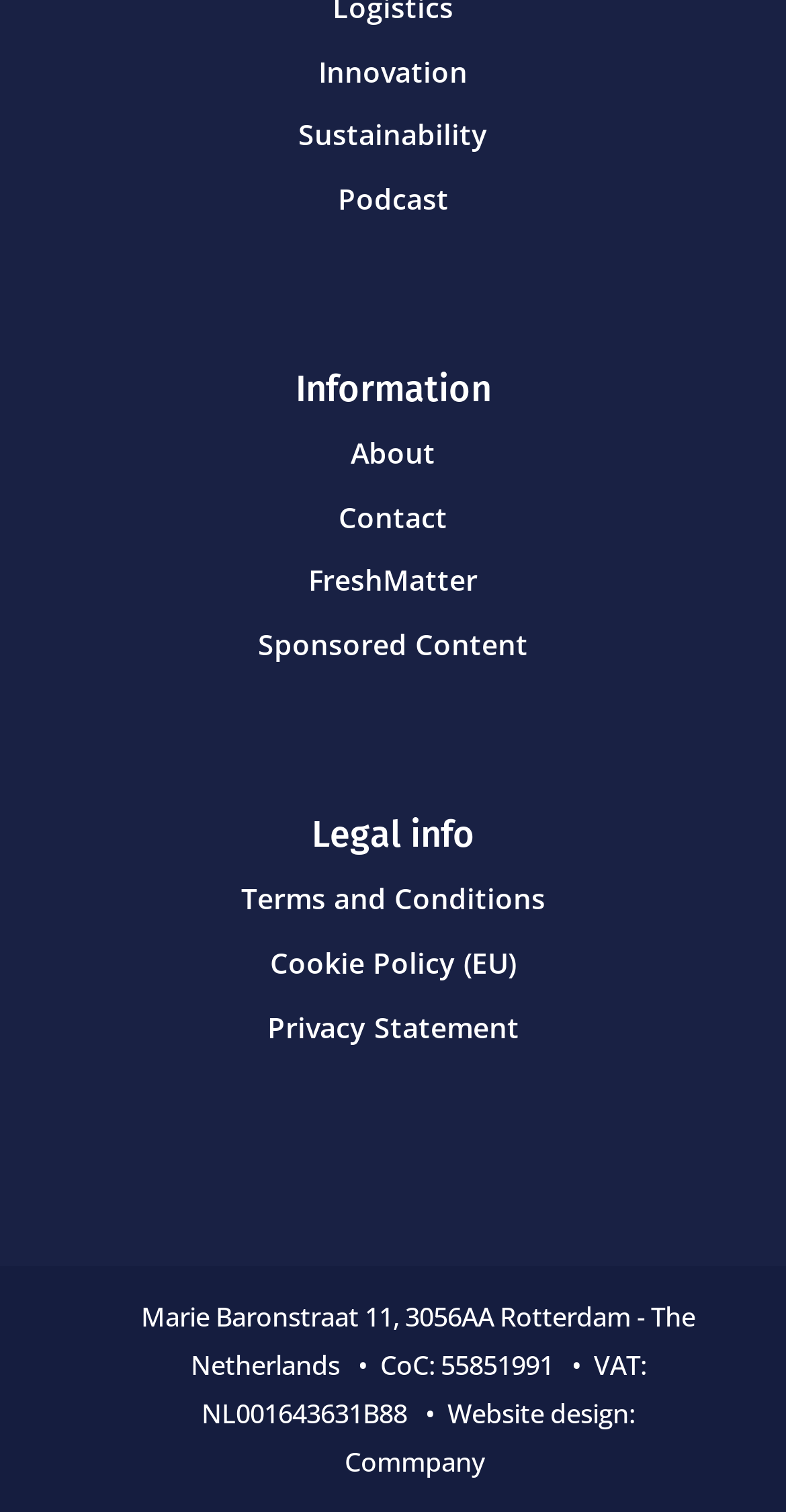Locate the bounding box coordinates of the area to click to fulfill this instruction: "Click on Innovation". The bounding box should be presented as four float numbers between 0 and 1, in the order [left, top, right, bottom].

[0.405, 0.034, 0.595, 0.059]